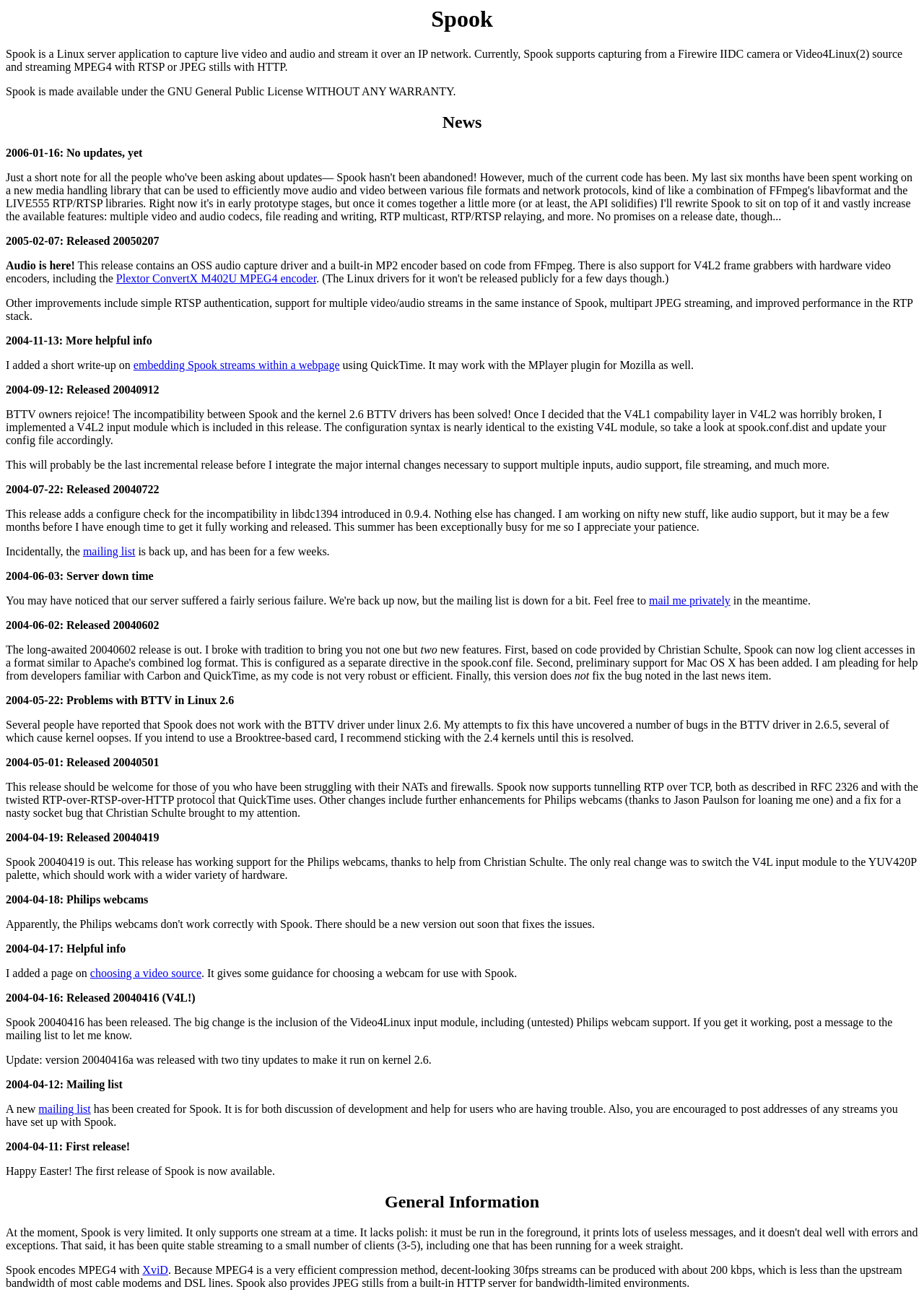Please mark the clickable region by giving the bounding box coordinates needed to complete this instruction: "read about the GNU General Public License".

[0.006, 0.066, 0.493, 0.075]